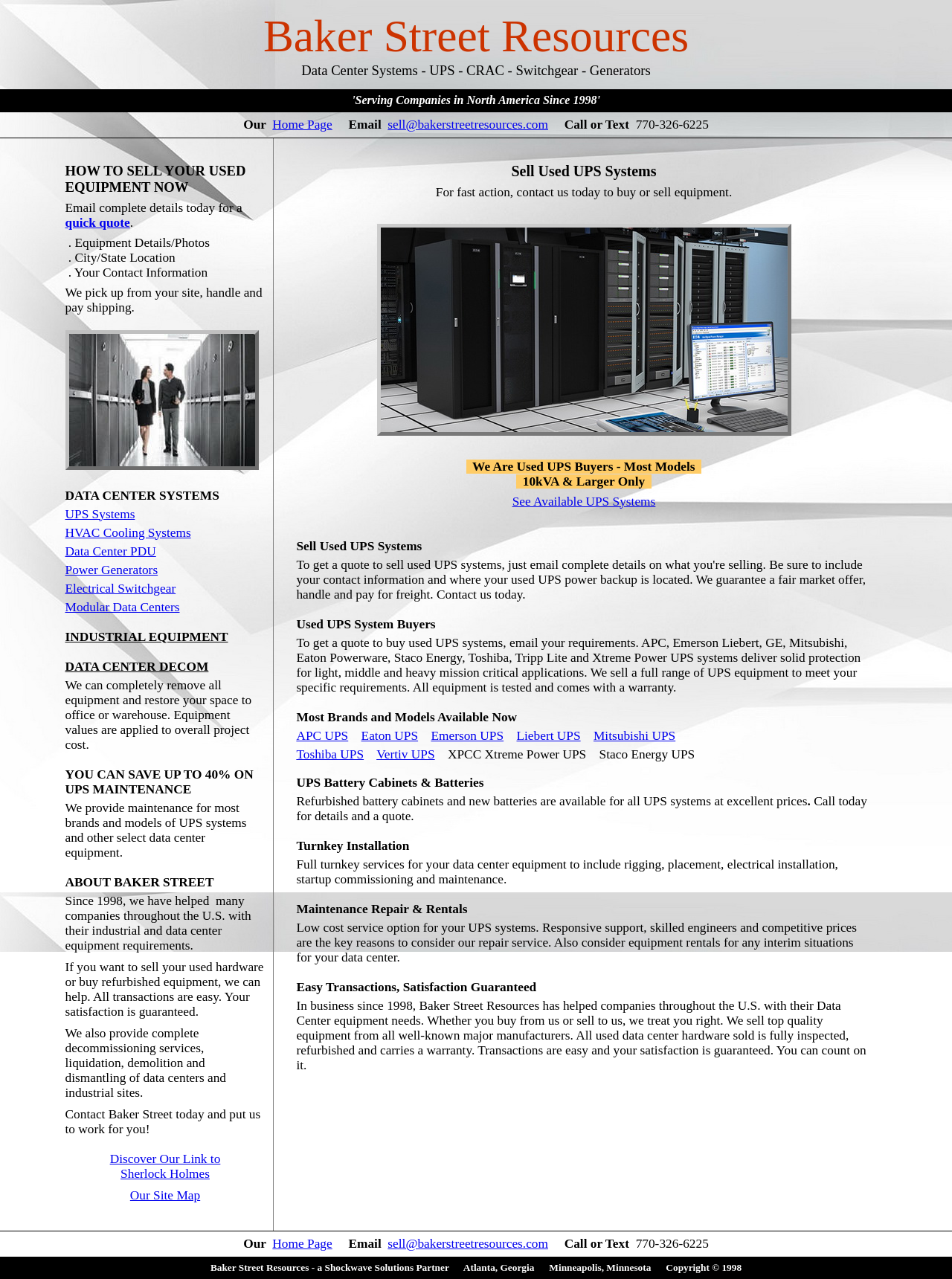Identify the bounding box coordinates of the element that should be clicked to fulfill this task: "Click 'Home Page'". The coordinates should be provided as four float numbers between 0 and 1, i.e., [left, top, right, bottom].

[0.286, 0.092, 0.349, 0.103]